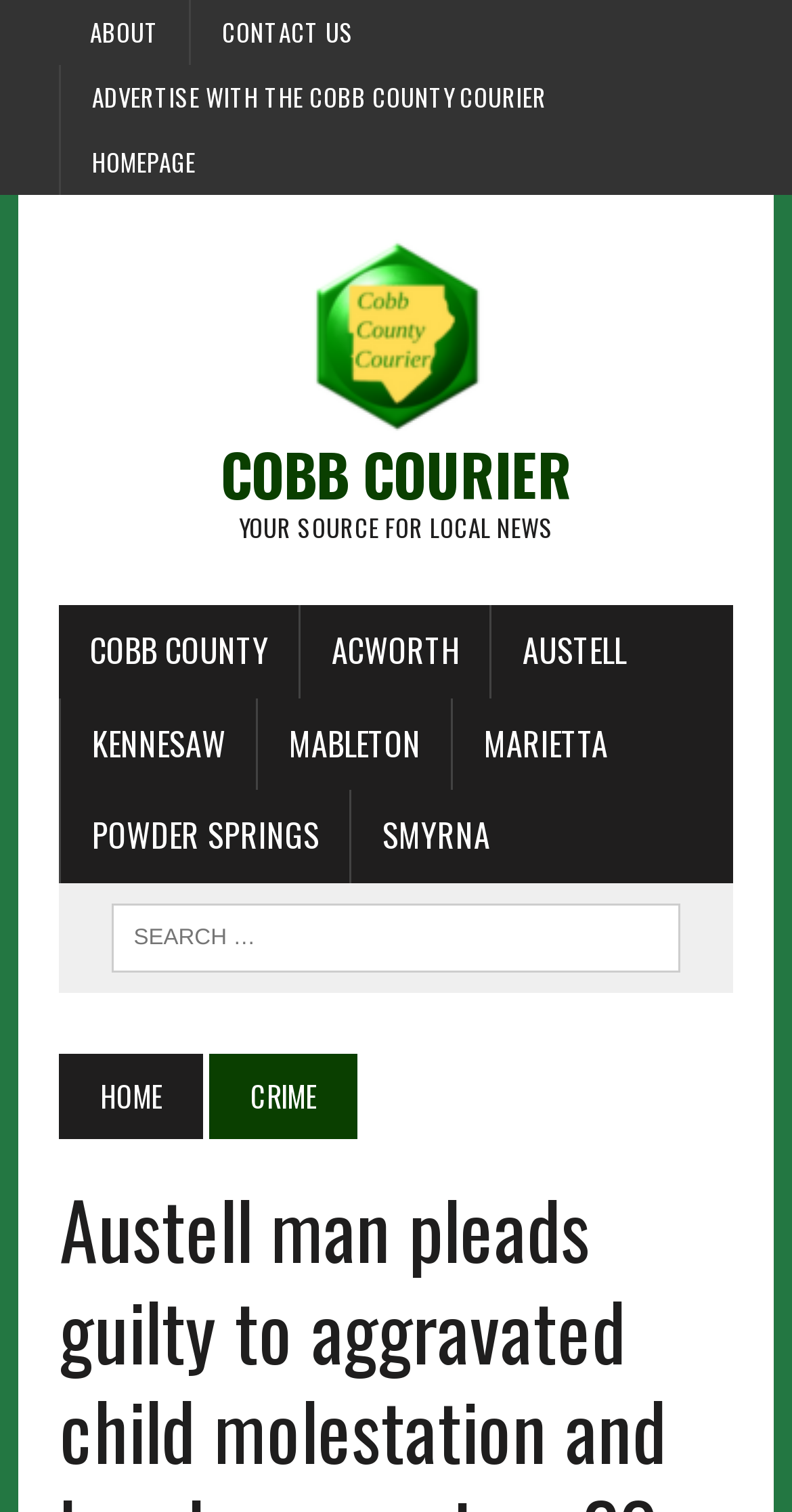Identify the bounding box coordinates for the UI element mentioned here: "Main Menu". Provide the coordinates as four float values between 0 and 1, i.e., [left, top, right, bottom].

None